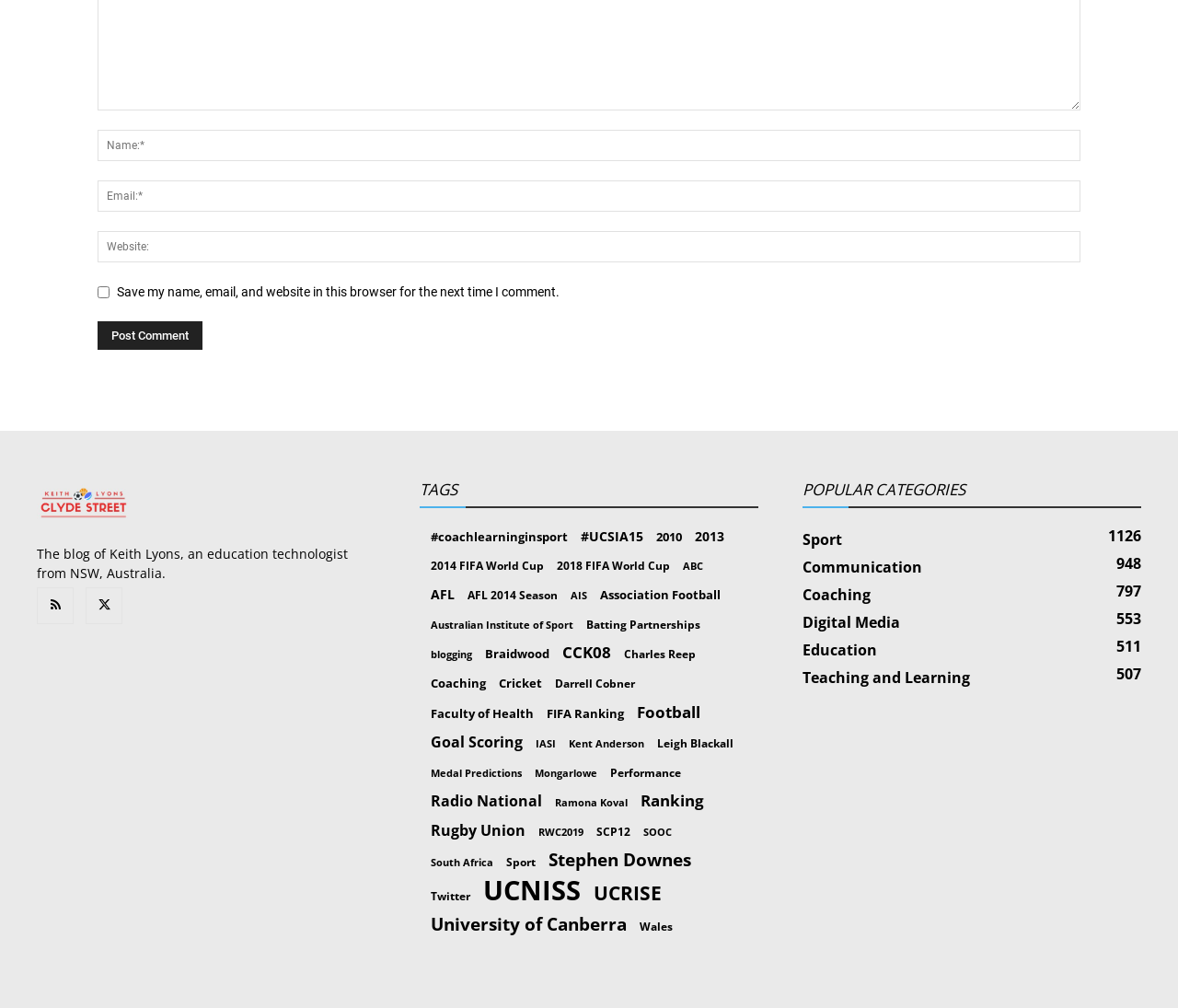What is the name of the blog's author?
We need a detailed and meticulous answer to the question.

The answer can be found in the StaticText element with the text 'The blog of Keith Lyons, an education technologist from NSW, Australia.' which is located at the top of the webpage.